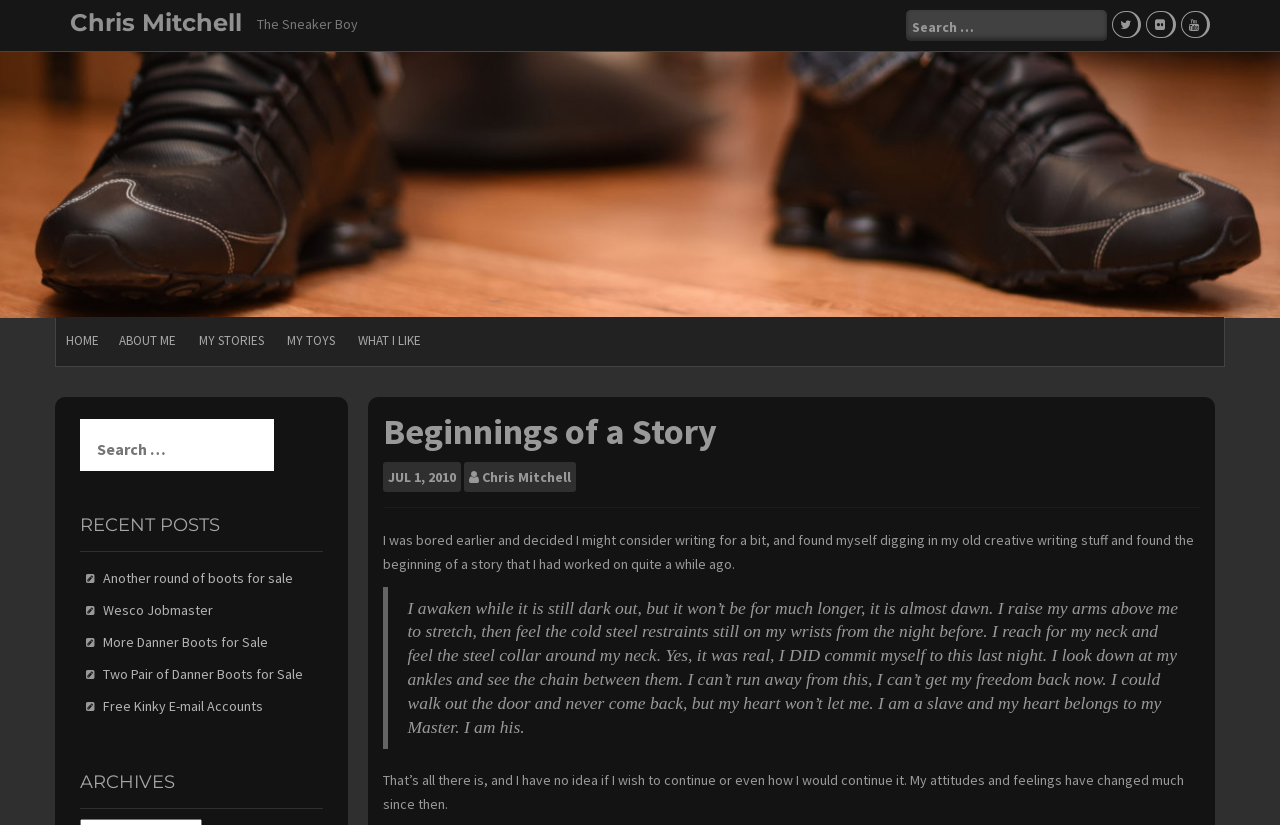Highlight the bounding box coordinates of the element that should be clicked to carry out the following instruction: "Check archives". The coordinates must be given as four float numbers ranging from 0 to 1, i.e., [left, top, right, bottom].

[0.062, 0.937, 0.252, 0.98]